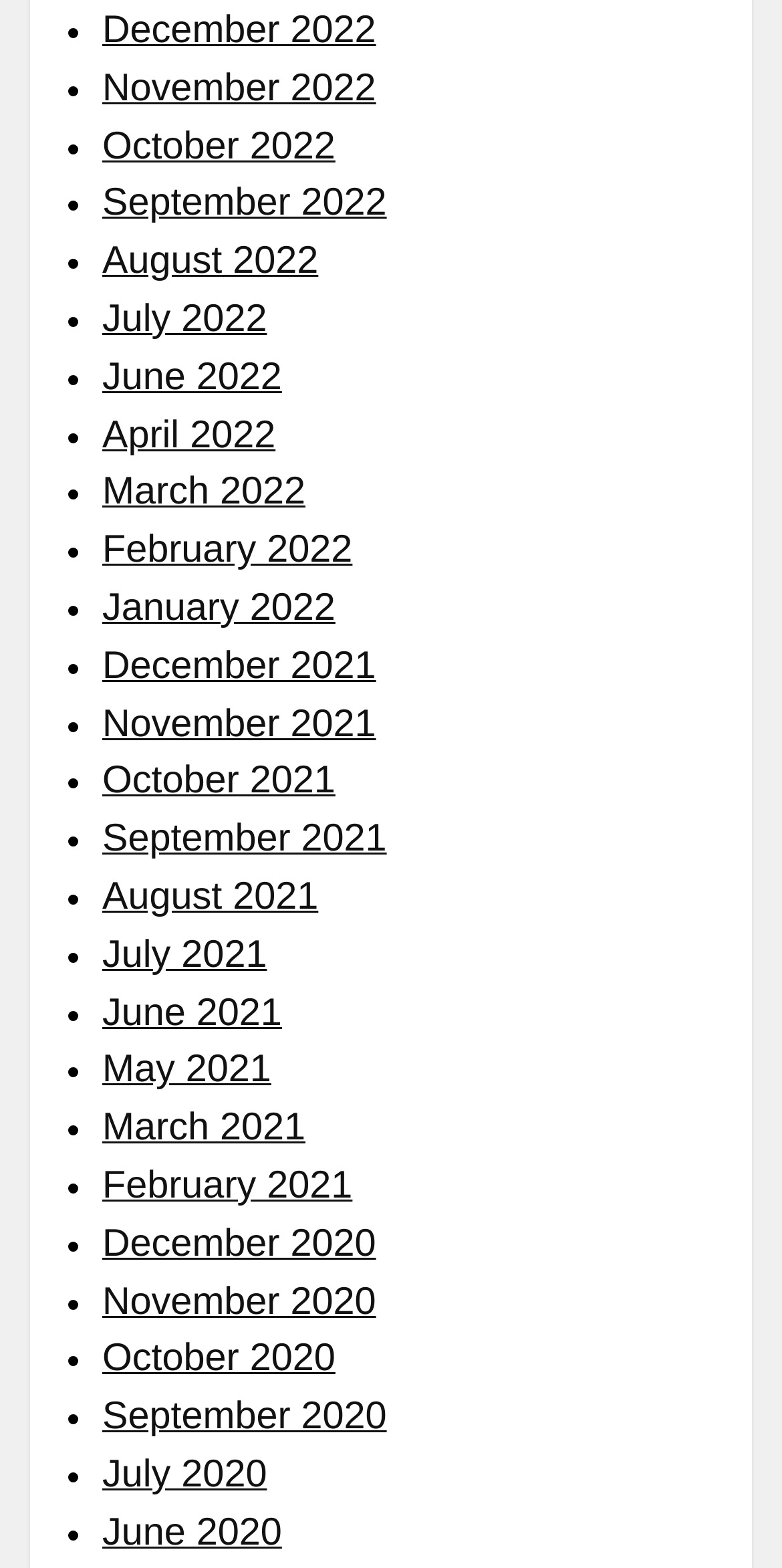Identify the bounding box coordinates of the clickable section necessary to follow the following instruction: "View November 2021". The coordinates should be presented as four float numbers from 0 to 1, i.e., [left, top, right, bottom].

[0.131, 0.449, 0.481, 0.475]